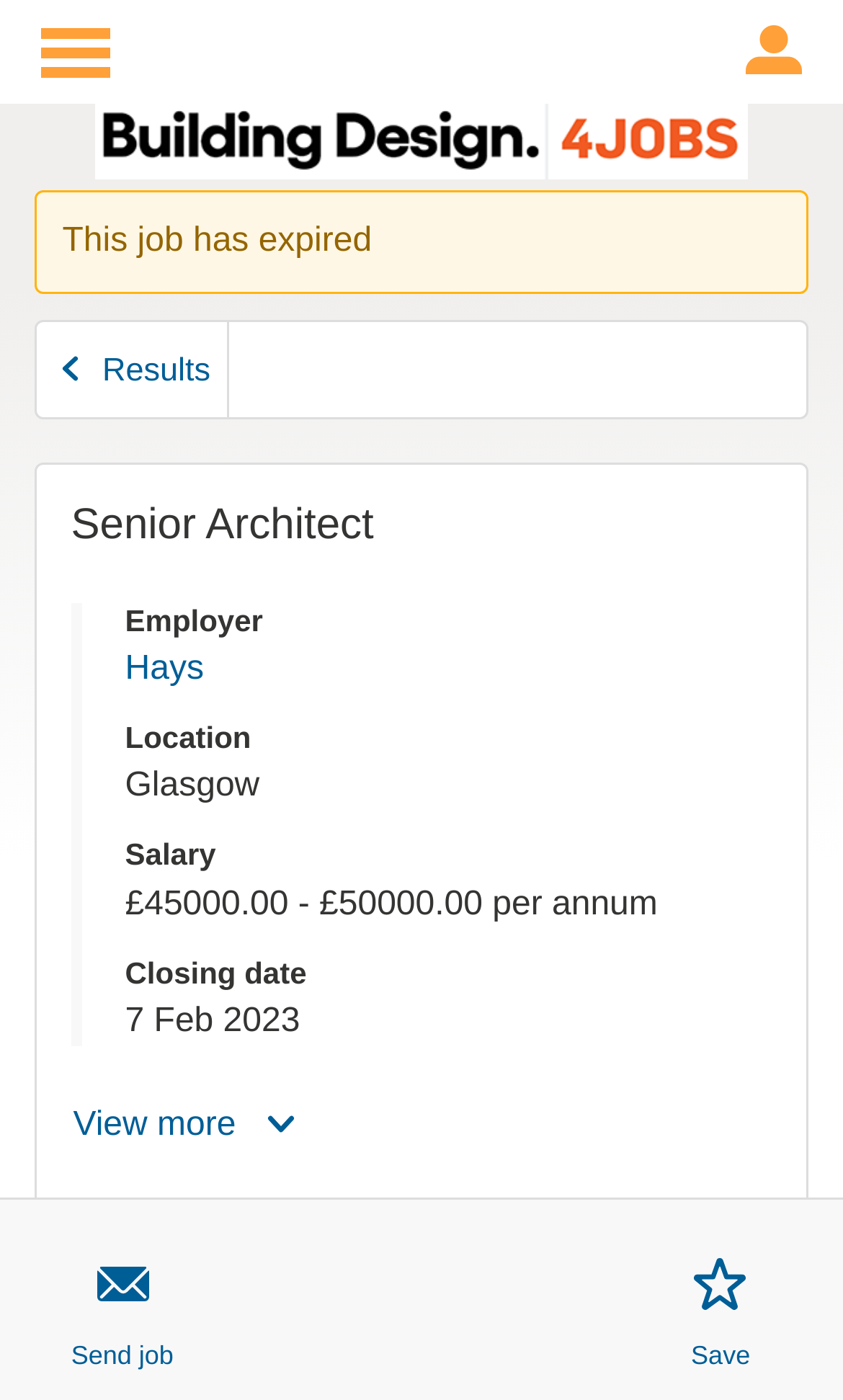Provide an in-depth caption for the contents of the webpage.

This webpage is a job posting for a Senior Architect position in Glasgow with Hays. At the top left corner, there is a link to skip to the main menu, and at the top right corner, there is a link to skip to the user menu. Below these links, there is a logo of bd4jobs.com and a link to the homepage.

The main content of the page is divided into sections. There is an alert message at the top, indicating that the job has expired. Below this message, there is a navigation section with a link to go back to the results page.

The job title, "Senior Architect", is displayed prominently in a heading. Below the job title, there is a description list that provides details about the job, including the employer, location, salary, and closing date. The employer is Hays, the location is Glasgow, the salary range is £45,000 to £50,000 per annum, and the closing date is February 7, 2023.

At the bottom of the page, there is a button to view more information about the job.